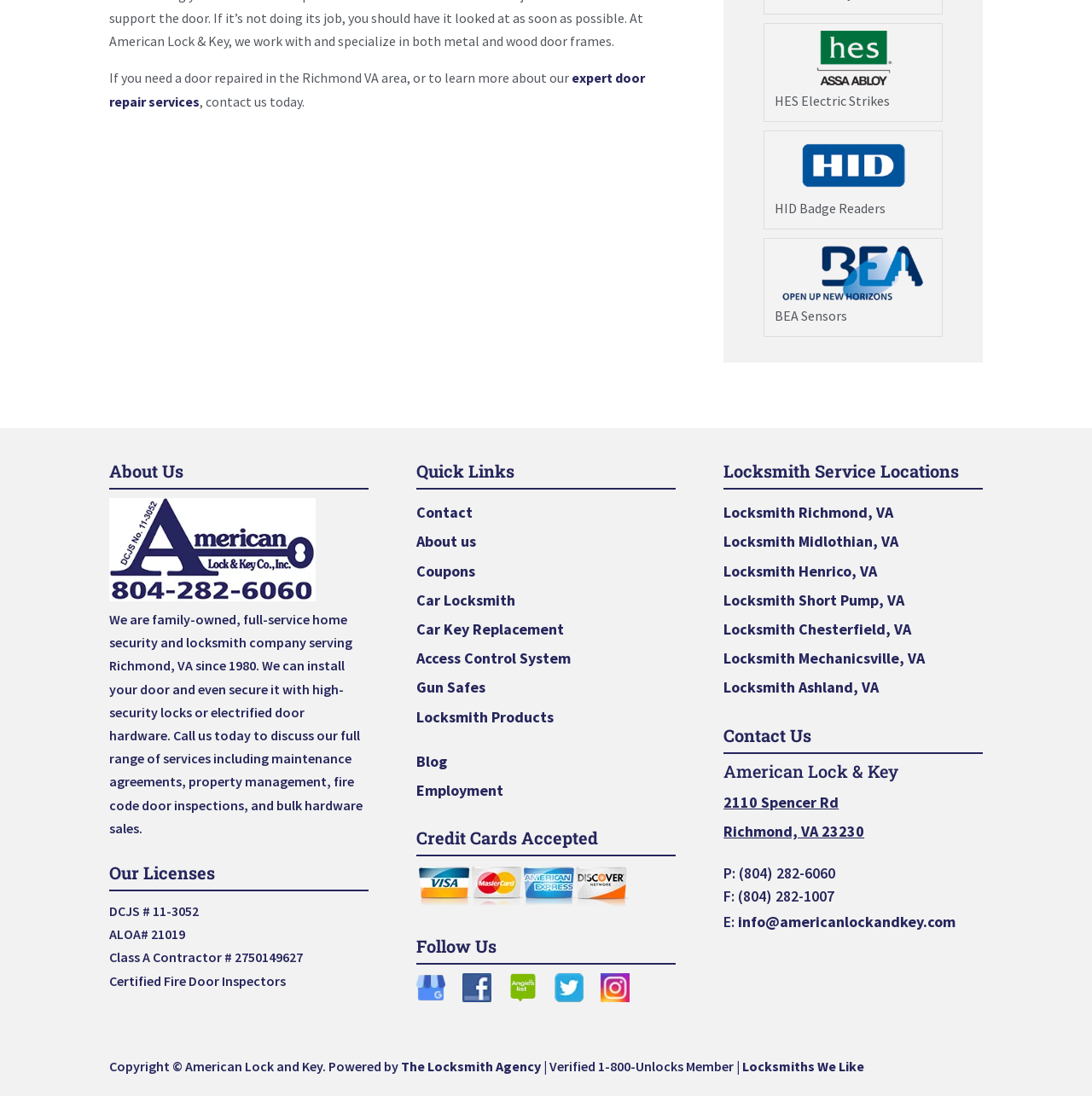Determine the bounding box coordinates of the region to click in order to accomplish the following instruction: "Follow us on Google My Business". Provide the coordinates as four float numbers between 0 and 1, specifically [left, top, right, bottom].

[0.381, 0.9, 0.411, 0.918]